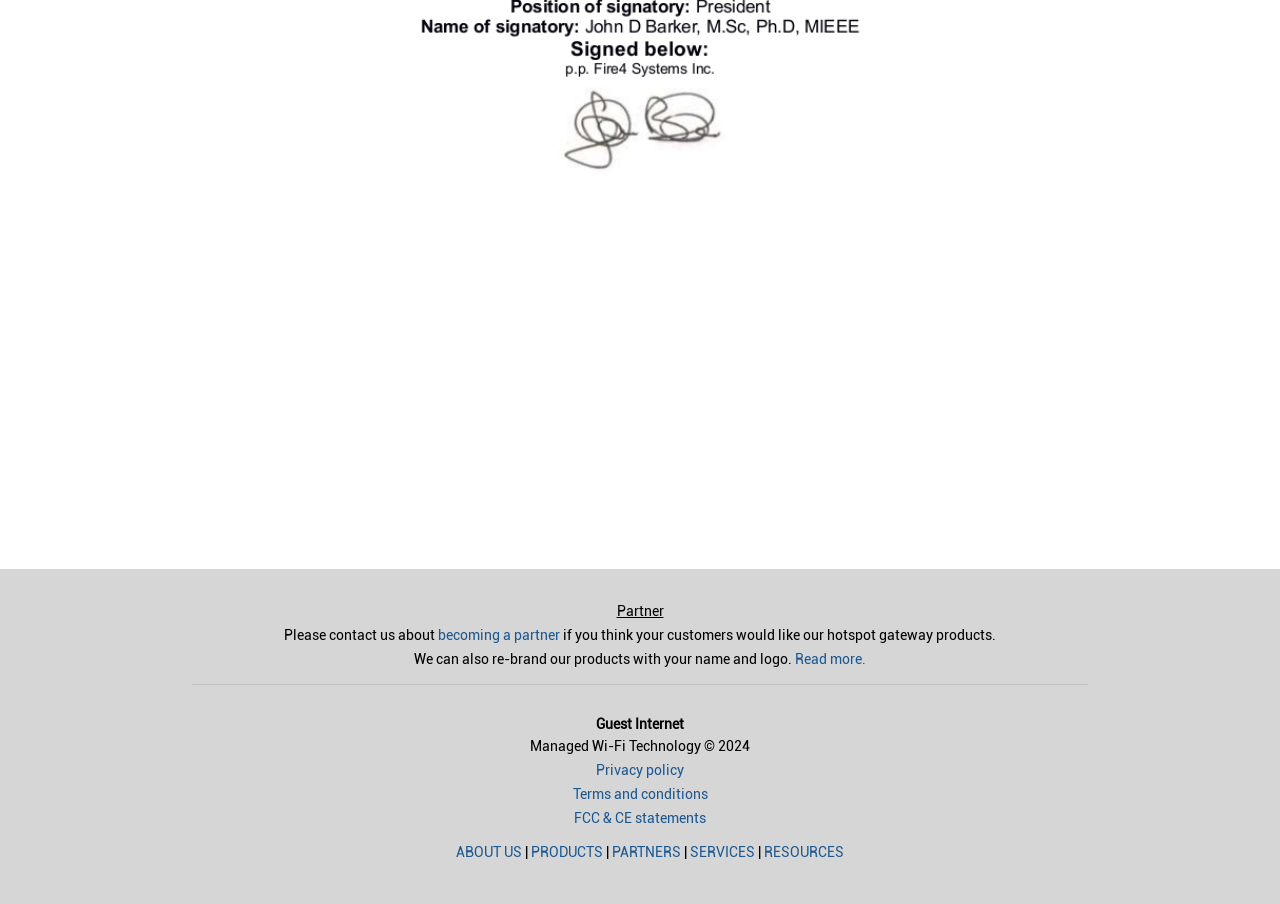Highlight the bounding box coordinates of the region I should click on to meet the following instruction: "Go to Home page".

None